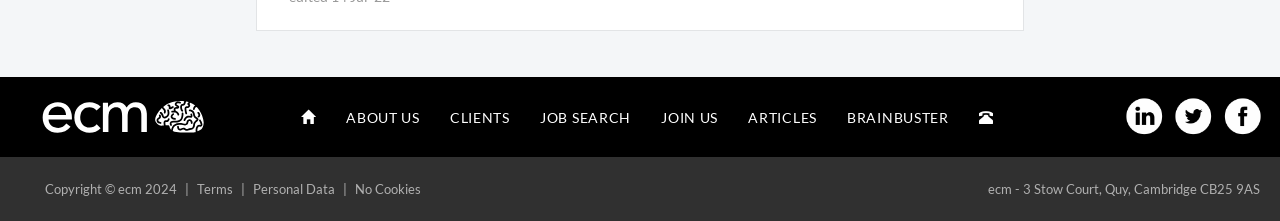Find the bounding box coordinates of the clickable region needed to perform the following instruction: "go to home page". The coordinates should be provided as four float numbers between 0 and 1, i.e., [left, top, right, bottom].

[0.224, 0.42, 0.259, 0.647]